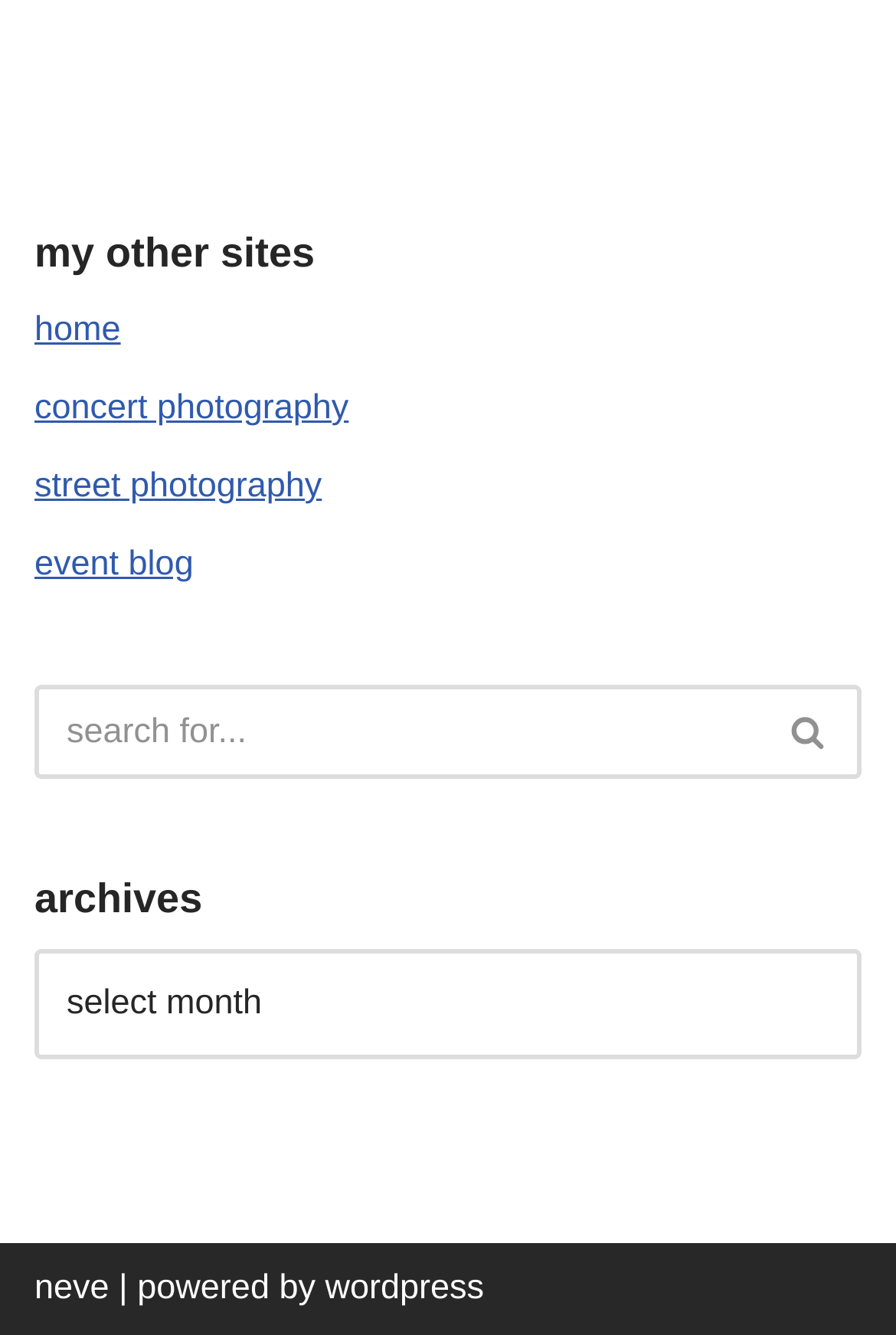How many links are in the top navigation menu?
Please respond to the question with a detailed and informative answer.

I counted the number of links in the top navigation menu, which are 'home', 'concert photography', 'street photography', 'event blog', and 'my other sites'. There are 5 links in total.